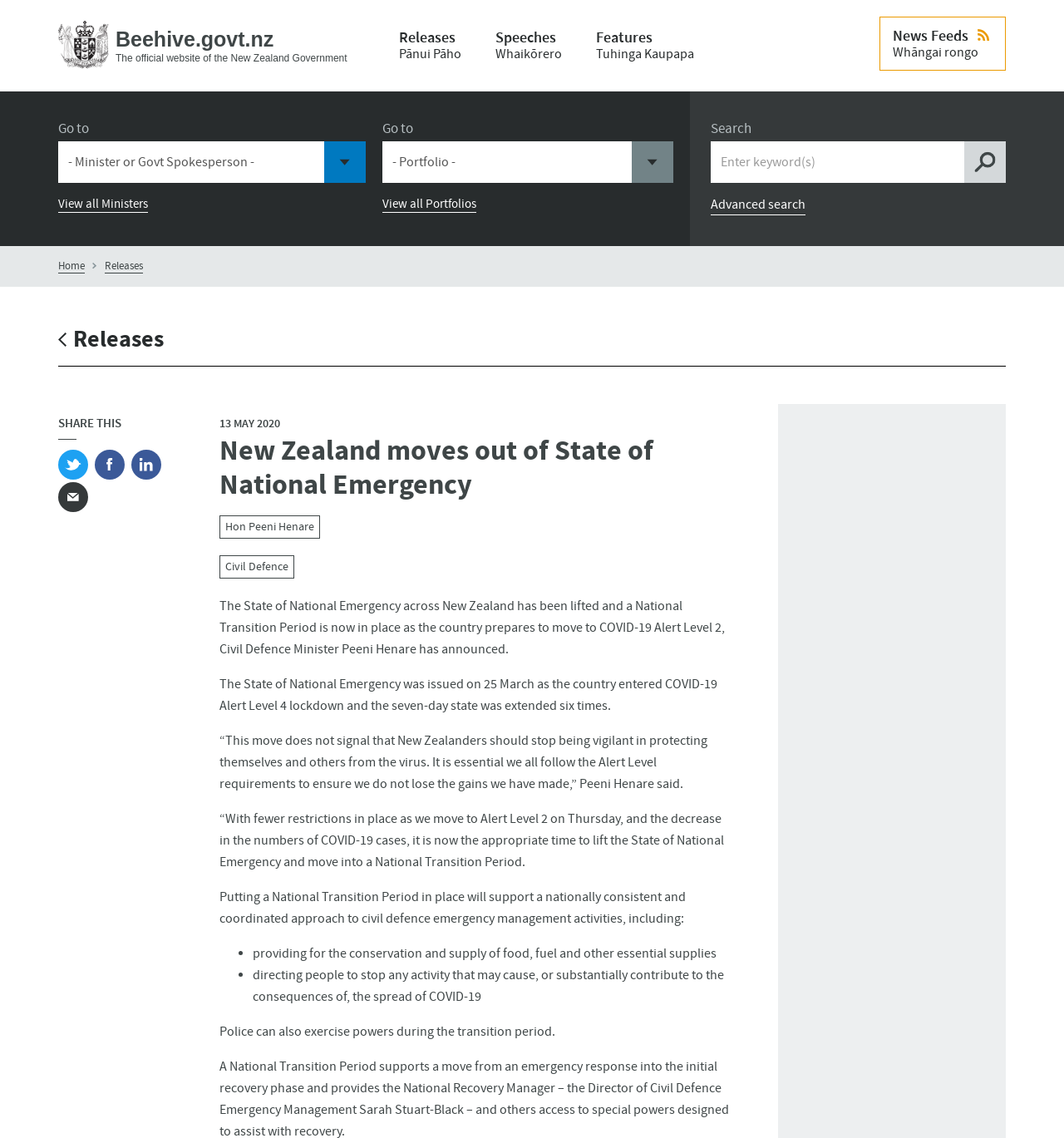Determine the bounding box coordinates of the clickable element necessary to fulfill the instruction: "View all Portfolios". Provide the coordinates as four float numbers within the 0 to 1 range, i.e., [left, top, right, bottom].

[0.359, 0.172, 0.448, 0.187]